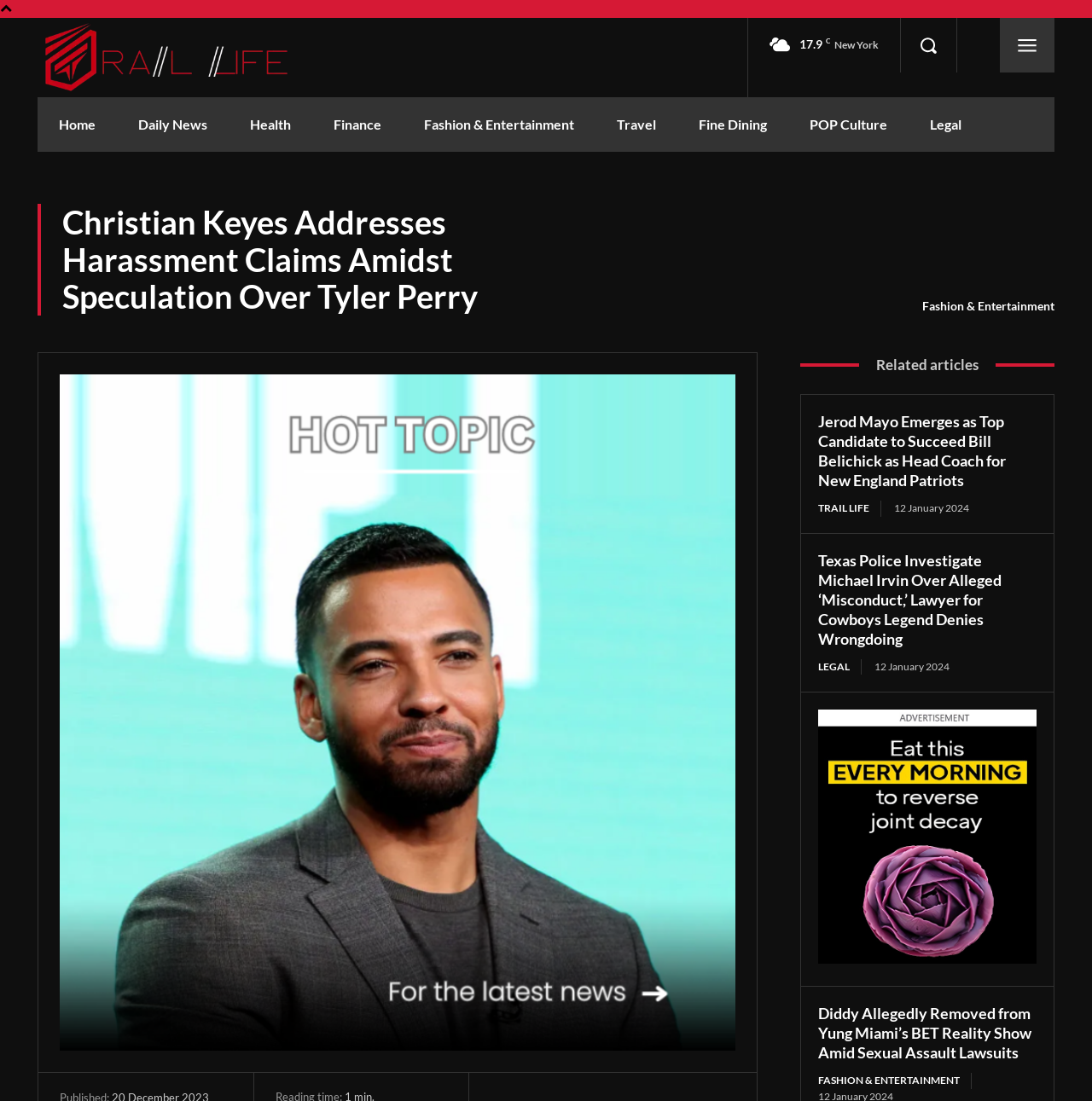Determine the bounding box coordinates of the target area to click to execute the following instruction: "View the latest news in the fashion and entertainment section."

[0.845, 0.27, 0.966, 0.285]